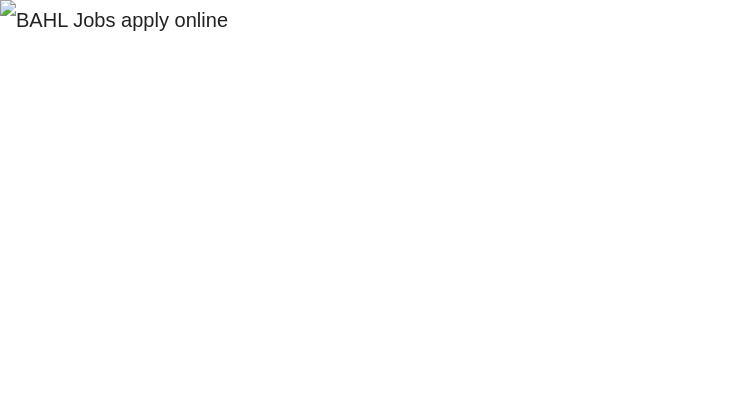Identify and describe all the elements present in the image.

This image promotes the online application process for job opportunities at Bank Al Habib (BAHL) for the year 2024. The text clearly states "BAHL Jobs apply online," emphasizing the convenience of submitting applications through the bank's digital platform. As a notable financial institution in Pakistan, Bank Al Habib is actively seeking educated and talented candidates to fill various positions across its branches nationwide, encouraging interested individuals to utilize this online application option for a streamlined application experience.